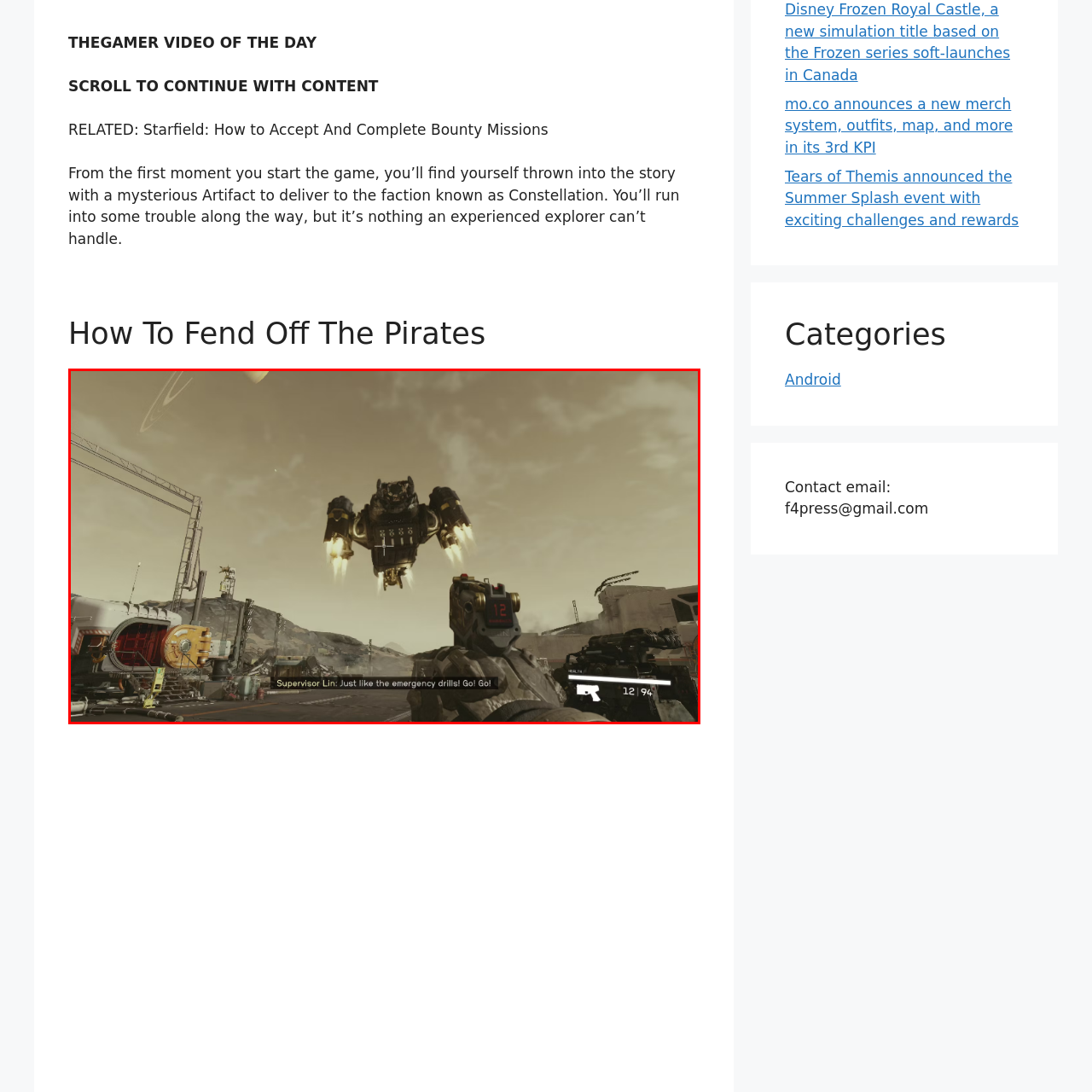Provide an in-depth caption for the image inside the red boundary.

In this dynamic scene from the game "Starfield," we see a tense moment unfolding as a spaceship hovers above the rugged terrain of an alien planet. The vehicle, equipped with powerful thrusters, emits bright flames, suggesting an urgent takeoff or escape scenario. Below, a character, presumably the player, is armed and ready for action, holding a weapon prominently displayed, with a digital panel showing pertinent information like remaining ammunition.

The character's HUD indicates a sense of immediacy, reflecting the high-stakes environment as they receive orders from Supervisor Lin, who urges them to react swiftly, akin to emergency drills. The alien landscape is punctuated by industrial structures and the distant, mysterious rings of a planet visible in the sky, enhancing the game's immersive sci-fi atmosphere. This image encapsulates the thrilling adventure and strategic gameplay that "Starfield" promises to its players.